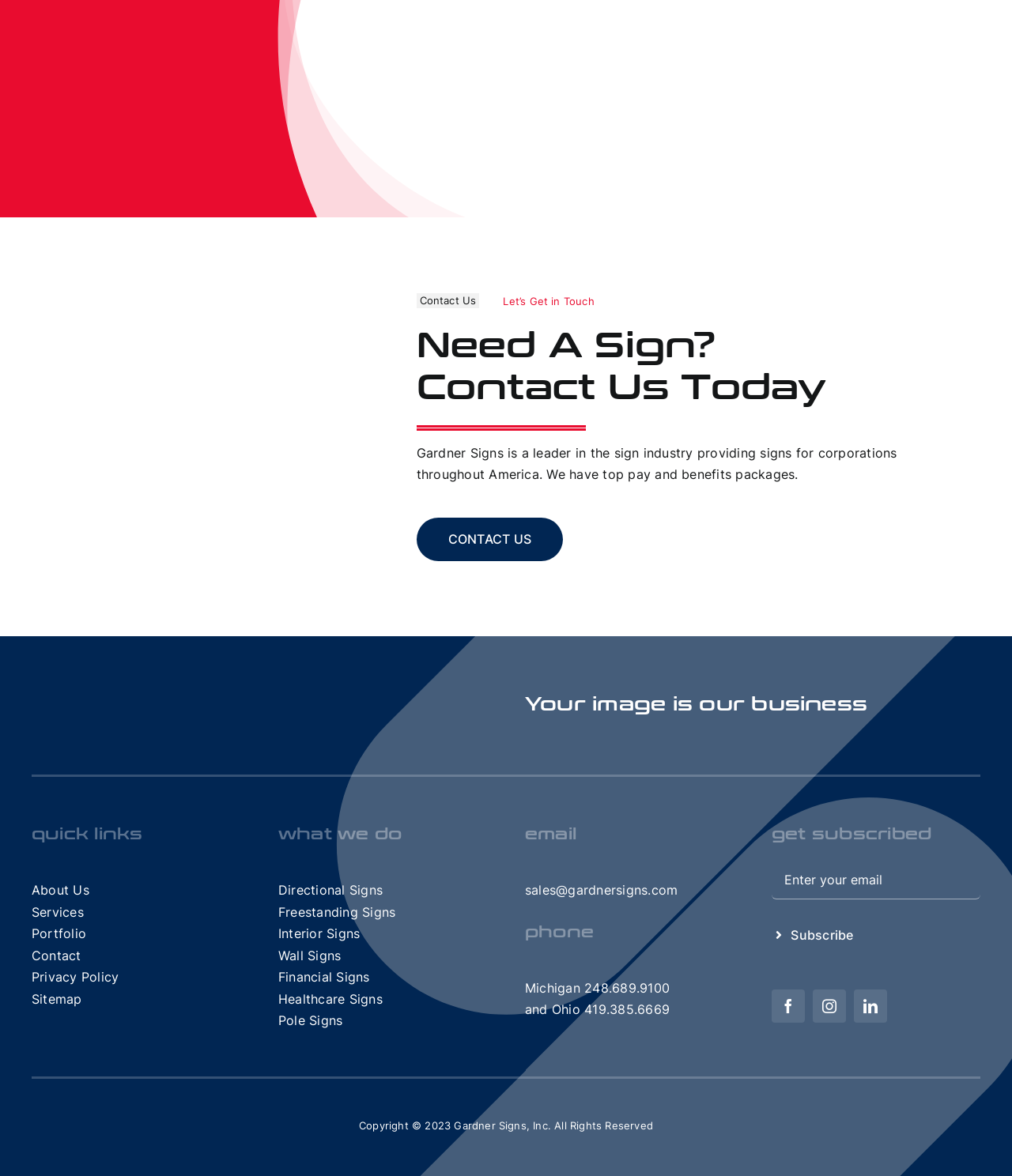What types of signs does the company provide?
Based on the image, provide a one-word or brief-phrase response.

Directional, Freestanding, Interior, Wall, Financial, Healthcare, Pole